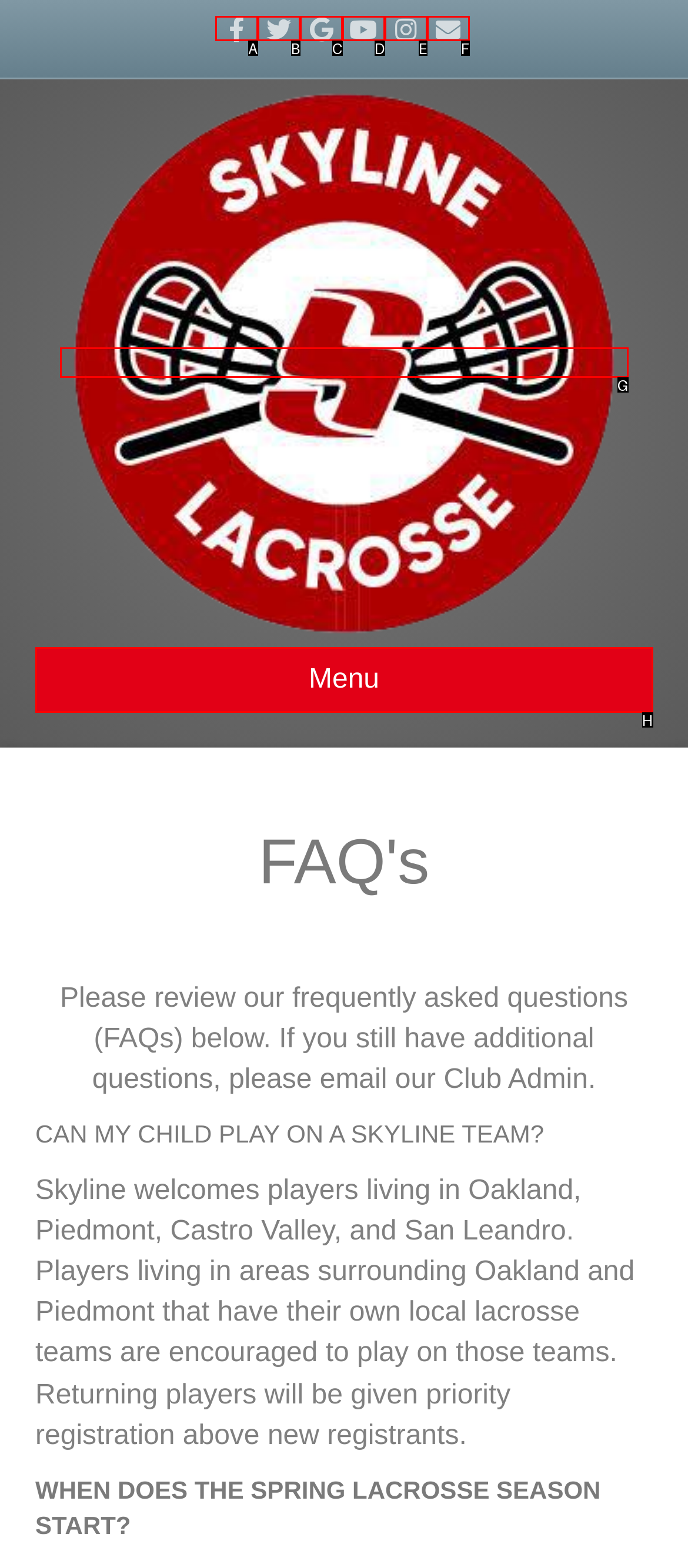Select the letter that corresponds to the description: alt="Skyline Lacrosse Club". Provide your answer using the option's letter.

G